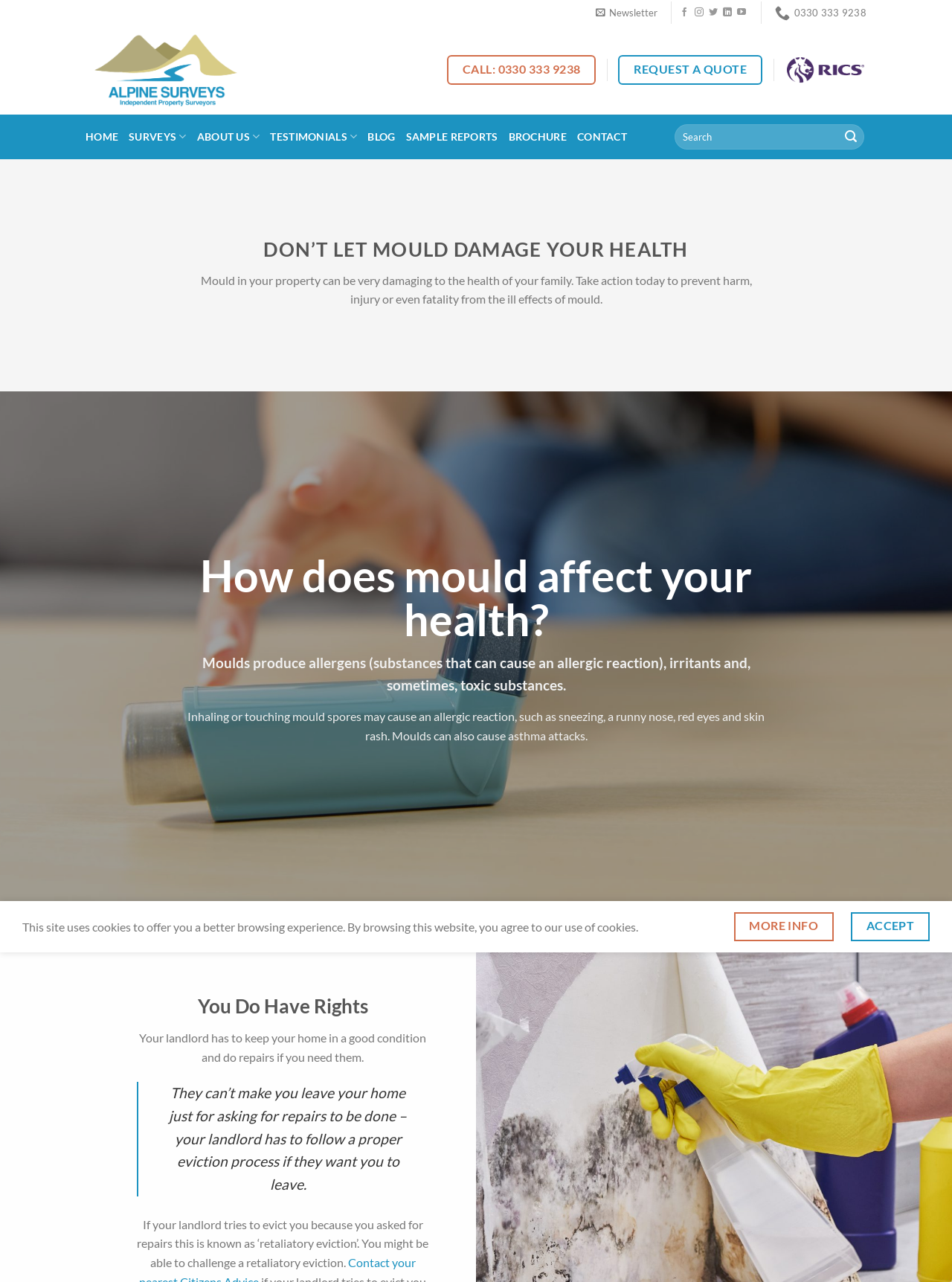Pinpoint the bounding box coordinates of the element that must be clicked to accomplish the following instruction: "Call 0330 333 9238". The coordinates should be in the format of four float numbers between 0 and 1, i.e., [left, top, right, bottom].

[0.814, 0.0, 0.91, 0.02]